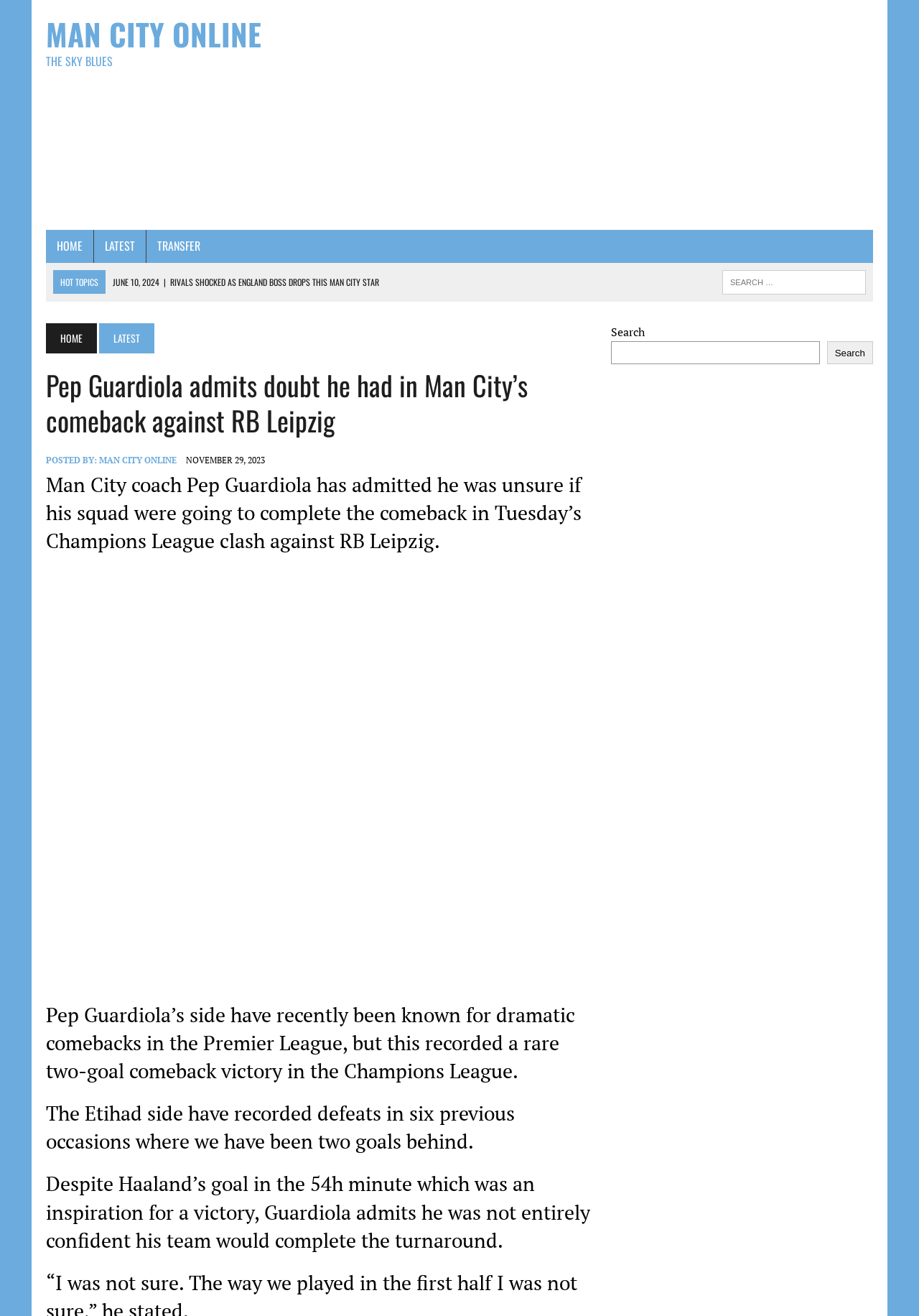Please respond to the question using a single word or phrase:
What is the date of the article?

November 29, 2023